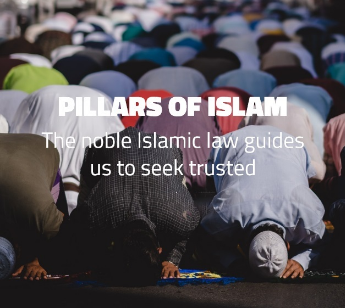What is emphasized by the soft focus in the background?
Please interpret the details in the image and answer the question thoroughly.

The soft focus in the background further underscores the unity and collective spirituality of the participants, illustrating the communal nature of prayer in Islam.